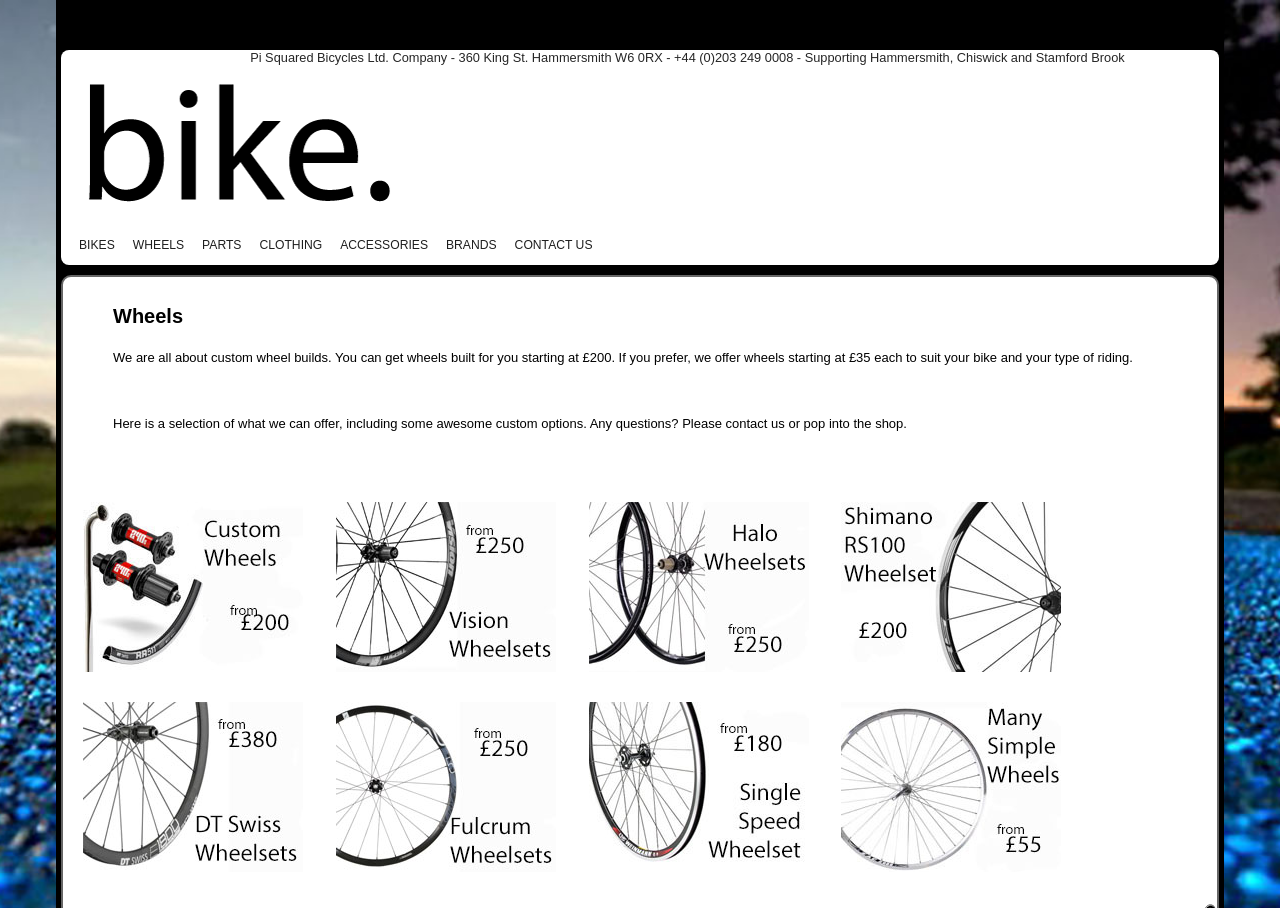Please find the bounding box coordinates of the clickable region needed to complete the following instruction: "explore wheel options". The bounding box coordinates must consist of four float numbers between 0 and 1, i.e., [left, top, right, bottom].

[0.065, 0.726, 0.237, 0.743]